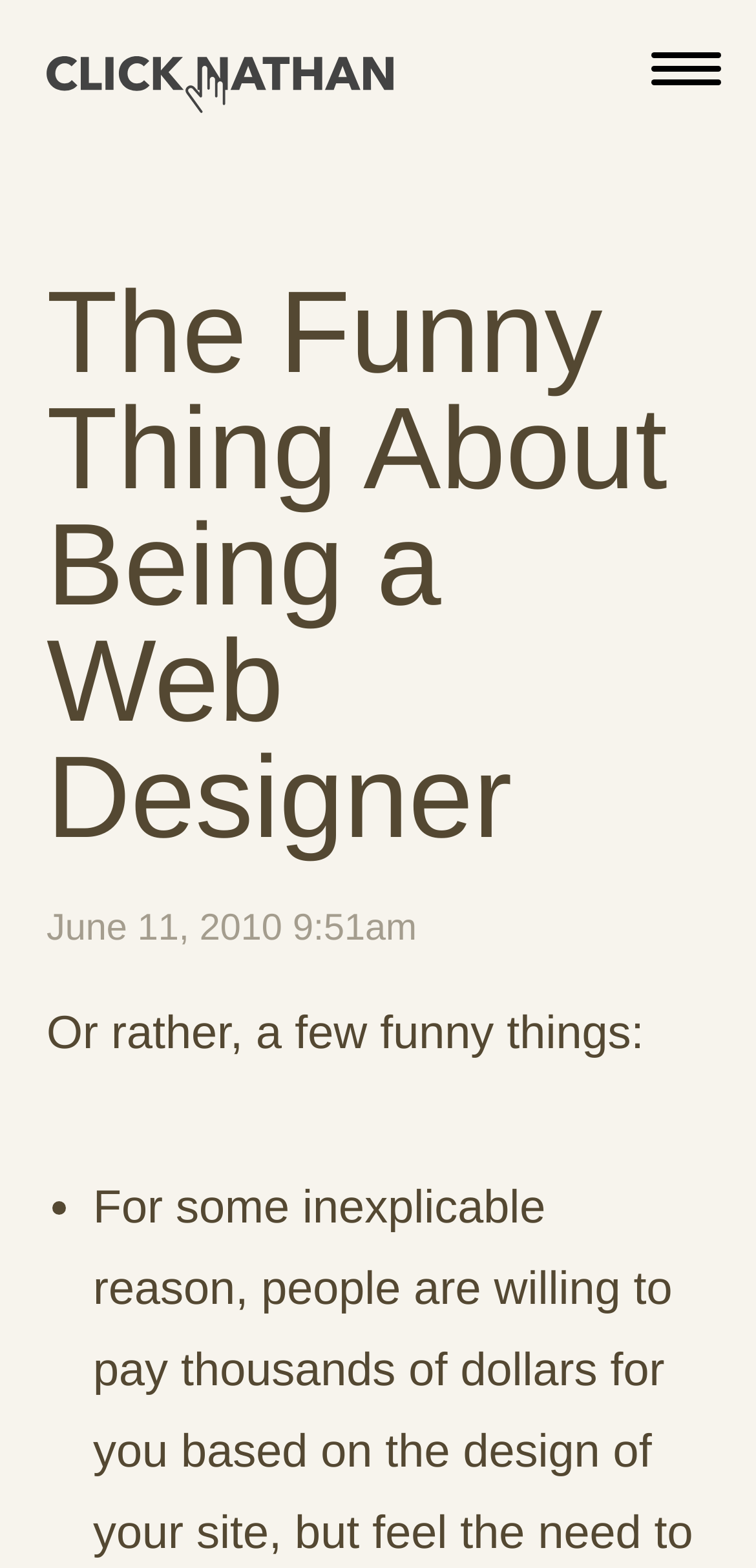Identify the primary heading of the webpage and provide its text.

The Funny Thing About Being a Web Designer